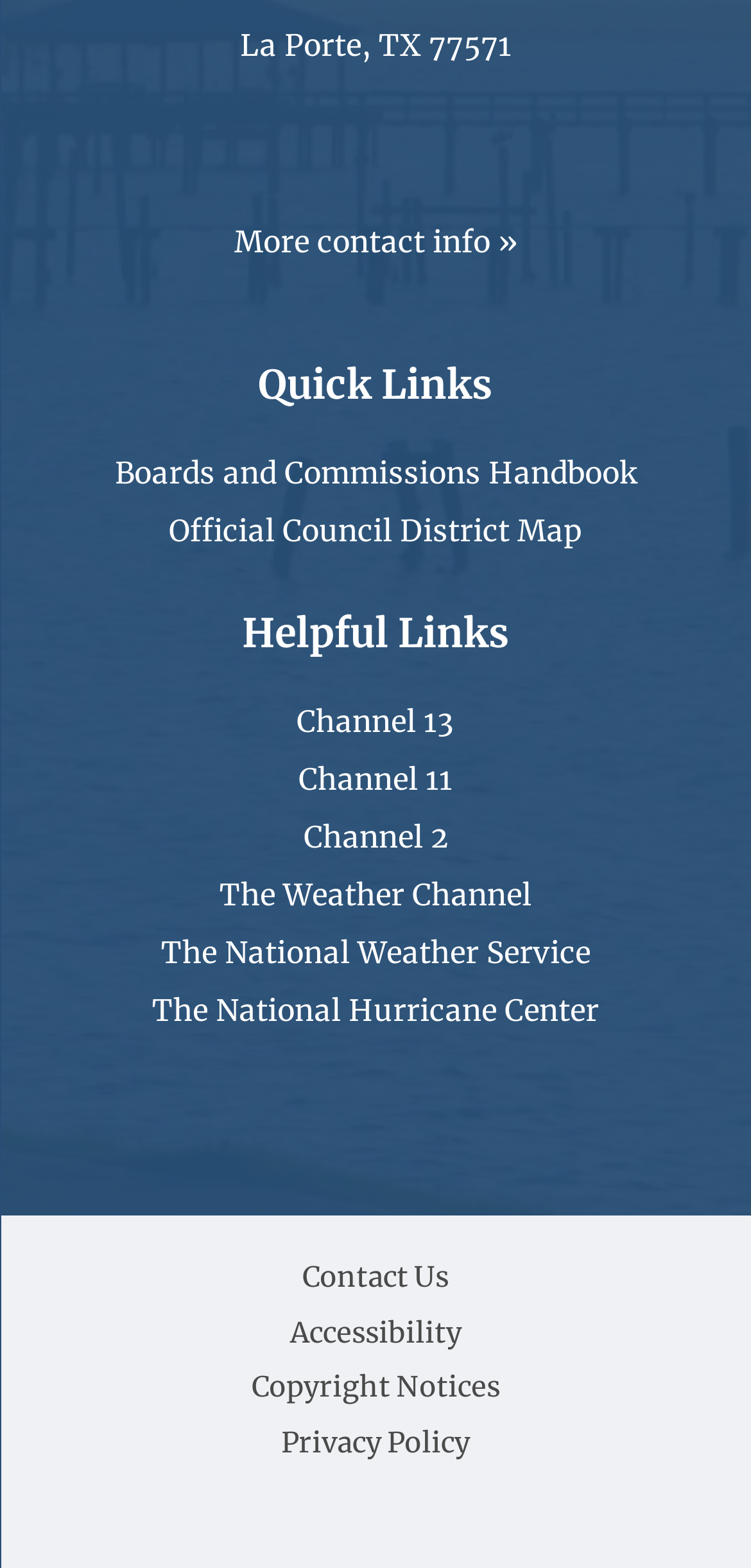Determine the coordinates of the bounding box that should be clicked to complete the instruction: "View Privacy Policy". The coordinates should be represented by four float numbers between 0 and 1: [left, top, right, bottom].

[0.374, 0.909, 0.626, 0.932]